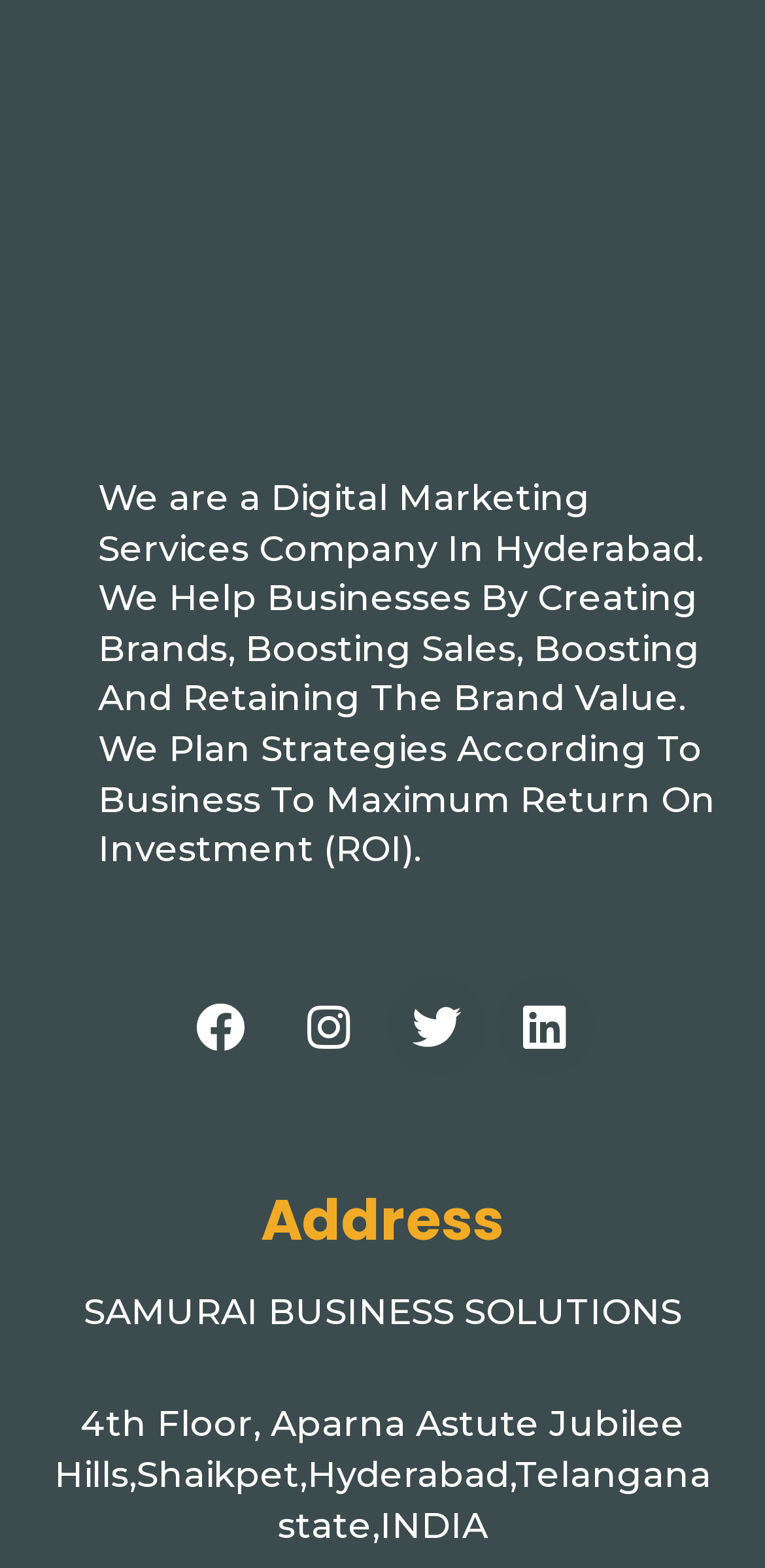What is the purpose of the company?
Look at the screenshot and provide an in-depth answer.

The purpose of the company can be inferred from the static text element at the top of the page, which describes the company as a digital marketing services company that helps businesses by creating brands, boosting sales, and retaining brand value.